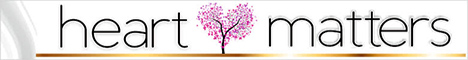Please provide a detailed answer to the question below based on the screenshot: 
What is the focus of the healthcare services represented by the logo?

The logo of 'heart matters' appears prominently in the context of healthcare articles and resources, particularly related to heart health, underlining the importance of cardiovascular wellness.